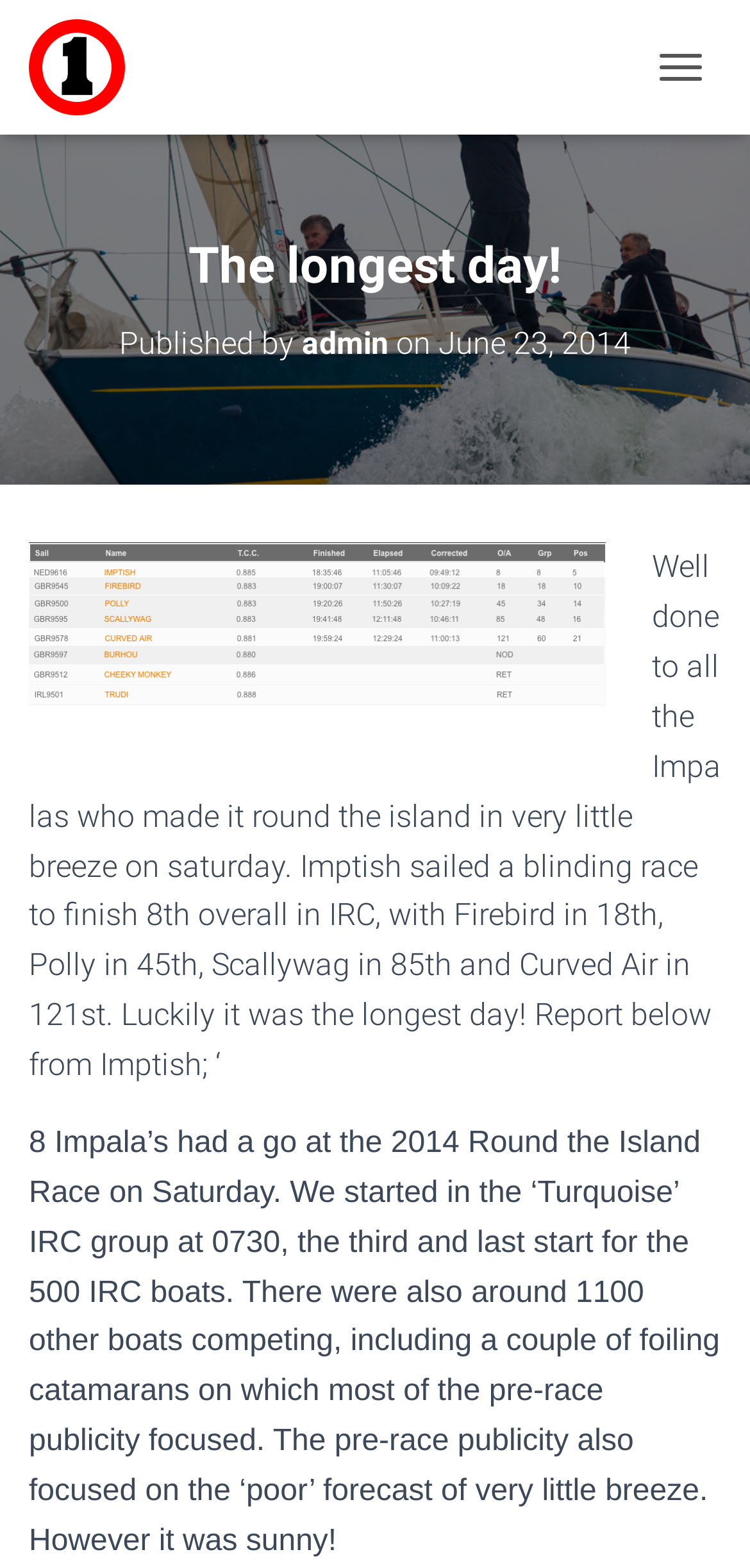Answer succinctly with a single word or phrase:
What is the position of Imptish in IRC?

8th